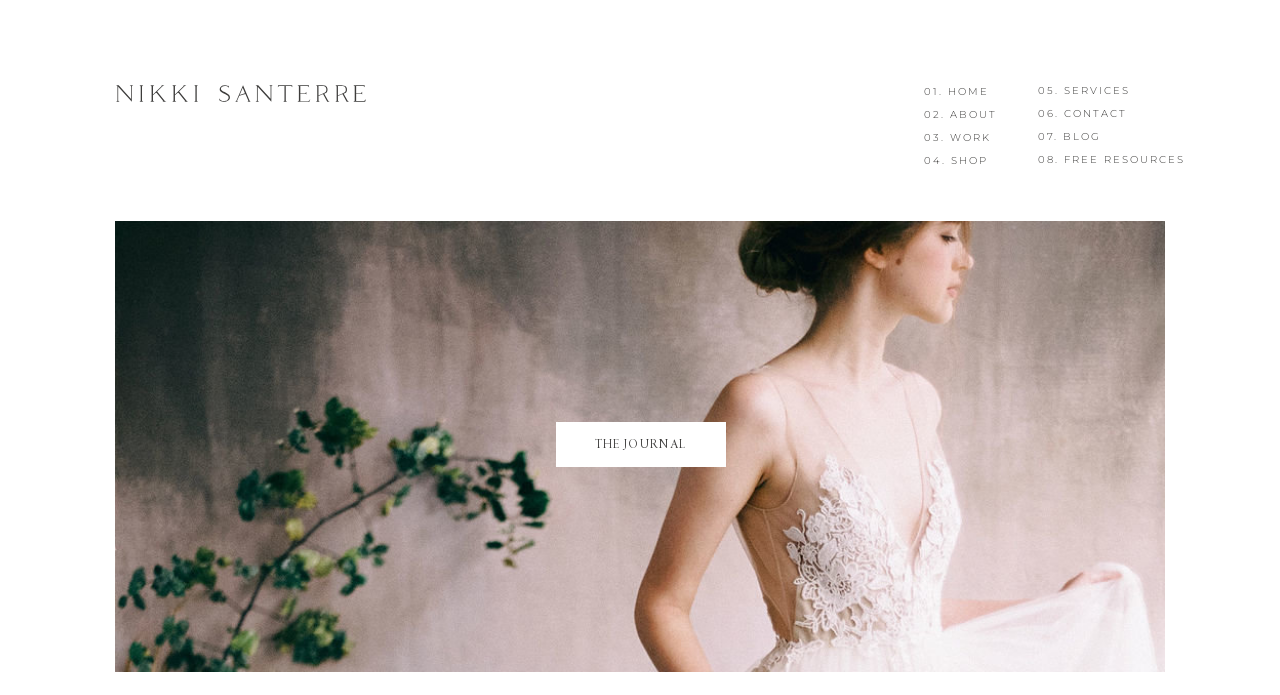Extract the bounding box coordinates for the UI element described by the text: "07. Blog". The coordinates should be in the form of [left, top, right, bottom] with values between 0 and 1.

[0.811, 0.184, 0.891, 0.217]